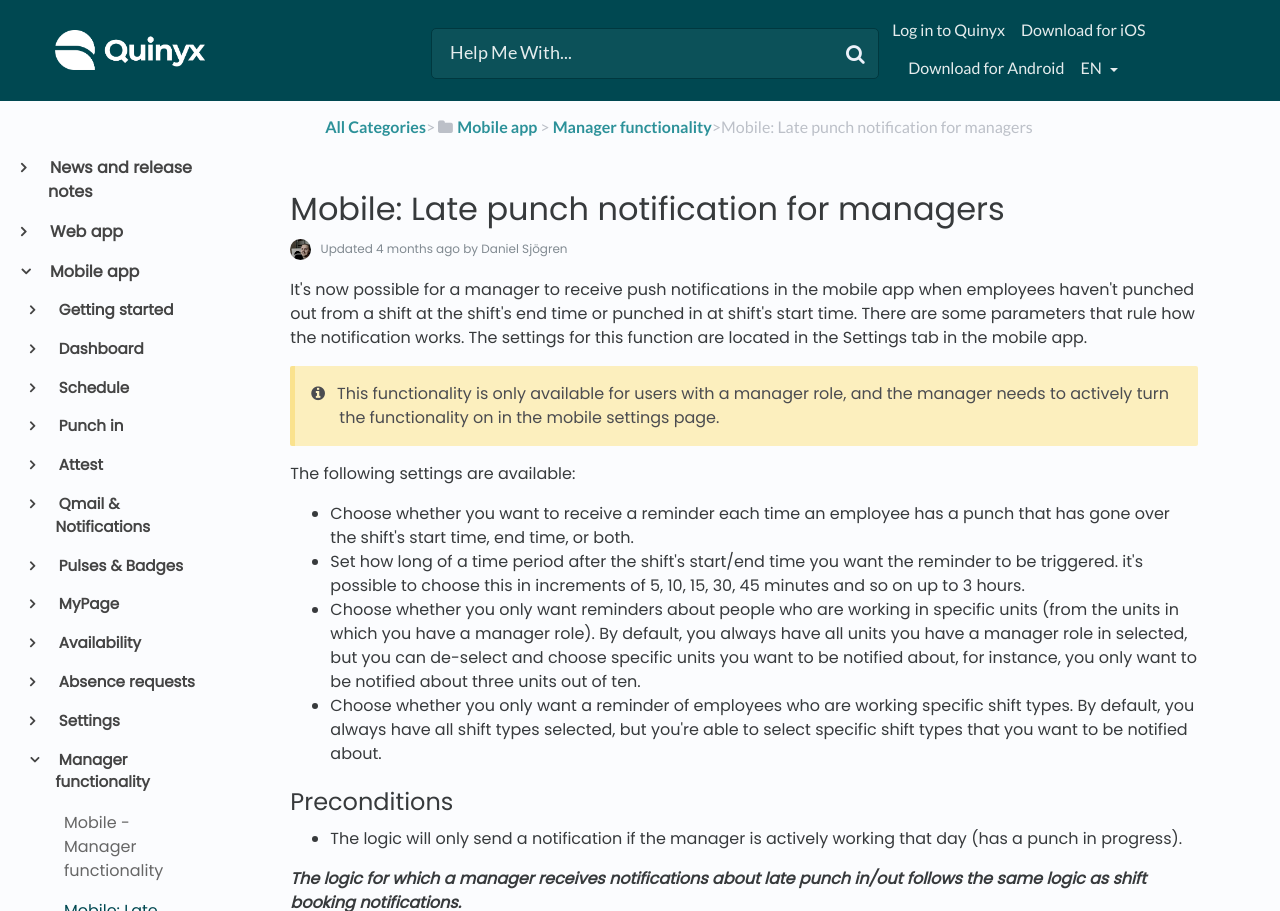Find the bounding box coordinates for the element that must be clicked to complete the instruction: "Search for help". The coordinates should be four float numbers between 0 and 1, indicated as [left, top, right, bottom].

[0.337, 0.031, 0.687, 0.087]